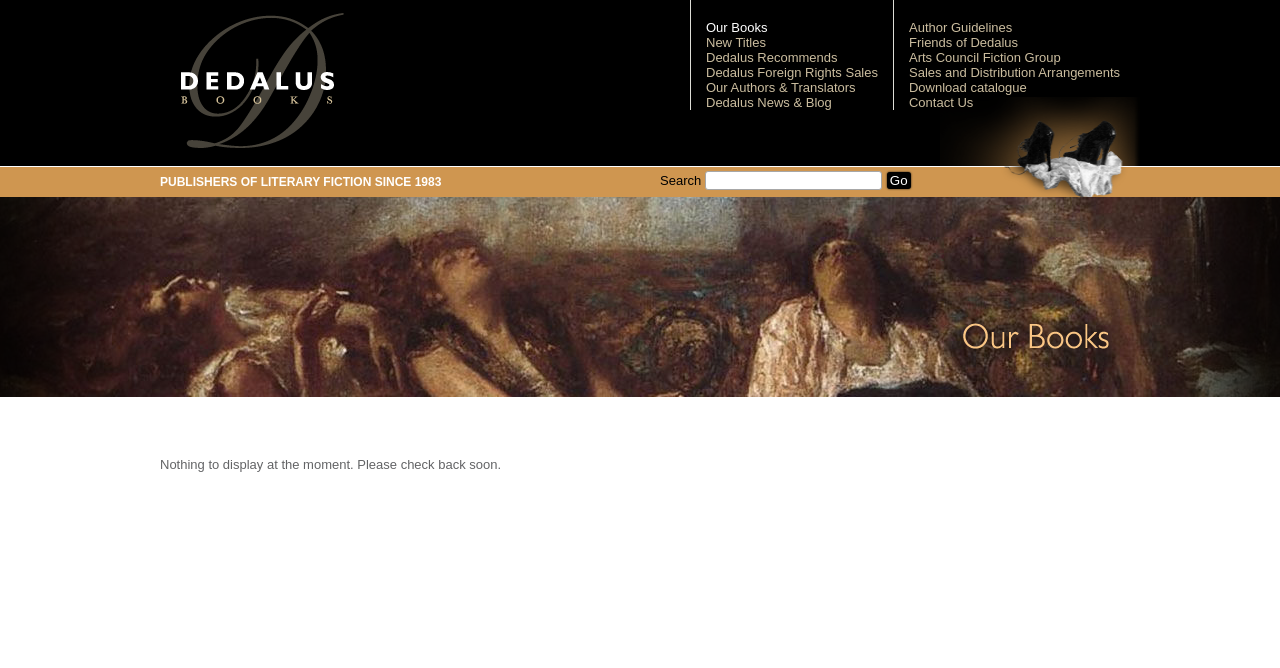Determine the bounding box coordinates for the HTML element mentioned in the following description: "parent_node: Search name="srch"". The coordinates should be a list of four floats ranging from 0 to 1, represented as [left, top, right, bottom].

[0.551, 0.256, 0.689, 0.284]